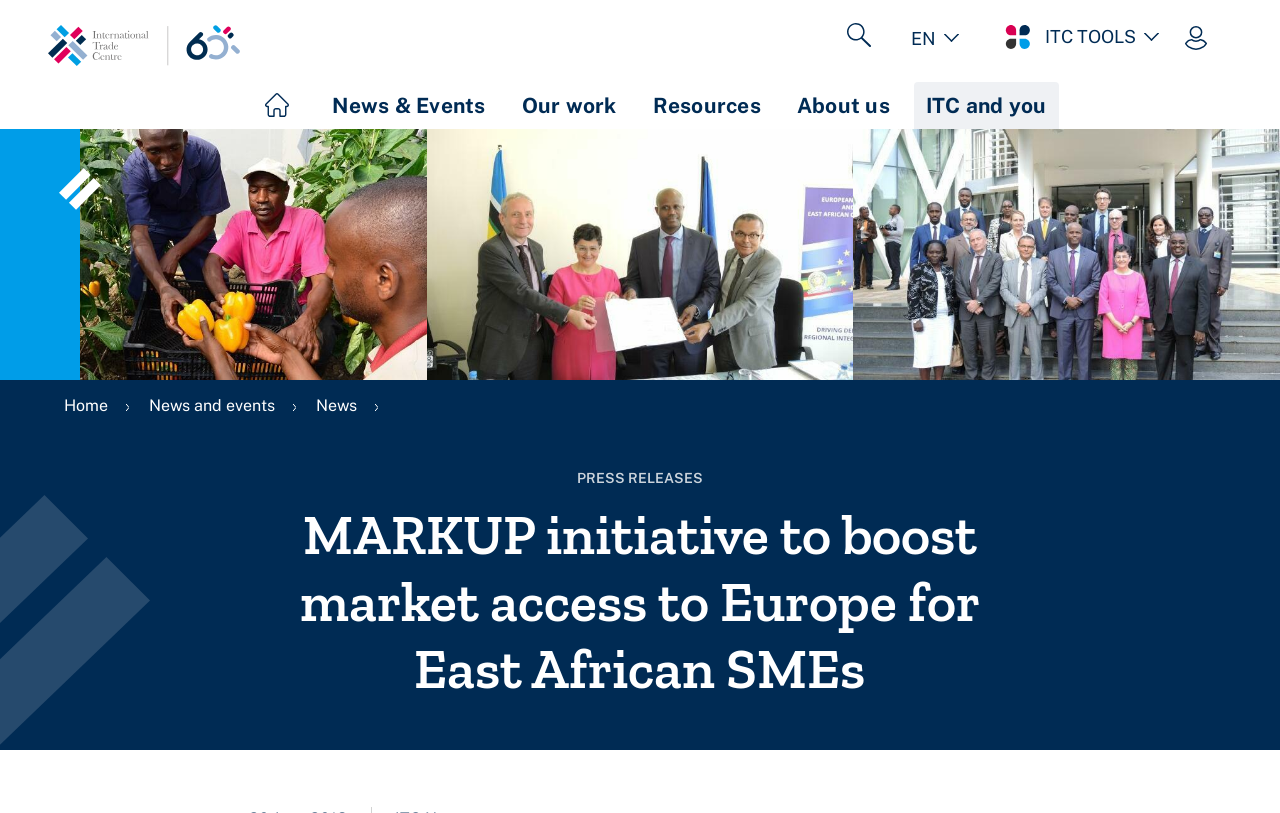Determine the main heading text of the webpage.

MARKUP initiative to boost market access to Europe for East African SMEs